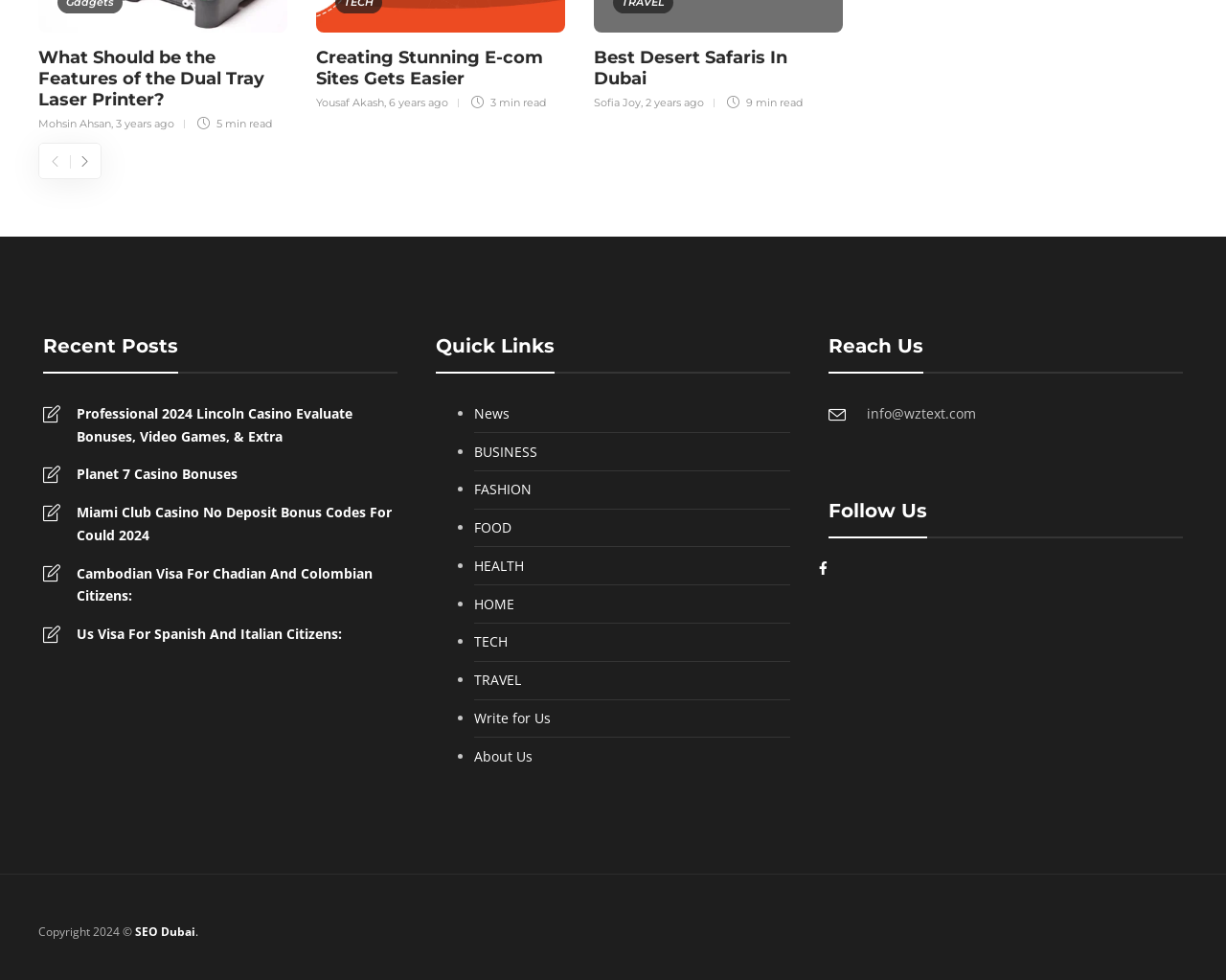Predict the bounding box coordinates for the UI element described as: "Best Desert Safaris In Dubai". The coordinates should be four float numbers between 0 and 1, presented as [left, top, right, bottom].

[0.484, 0.048, 0.688, 0.091]